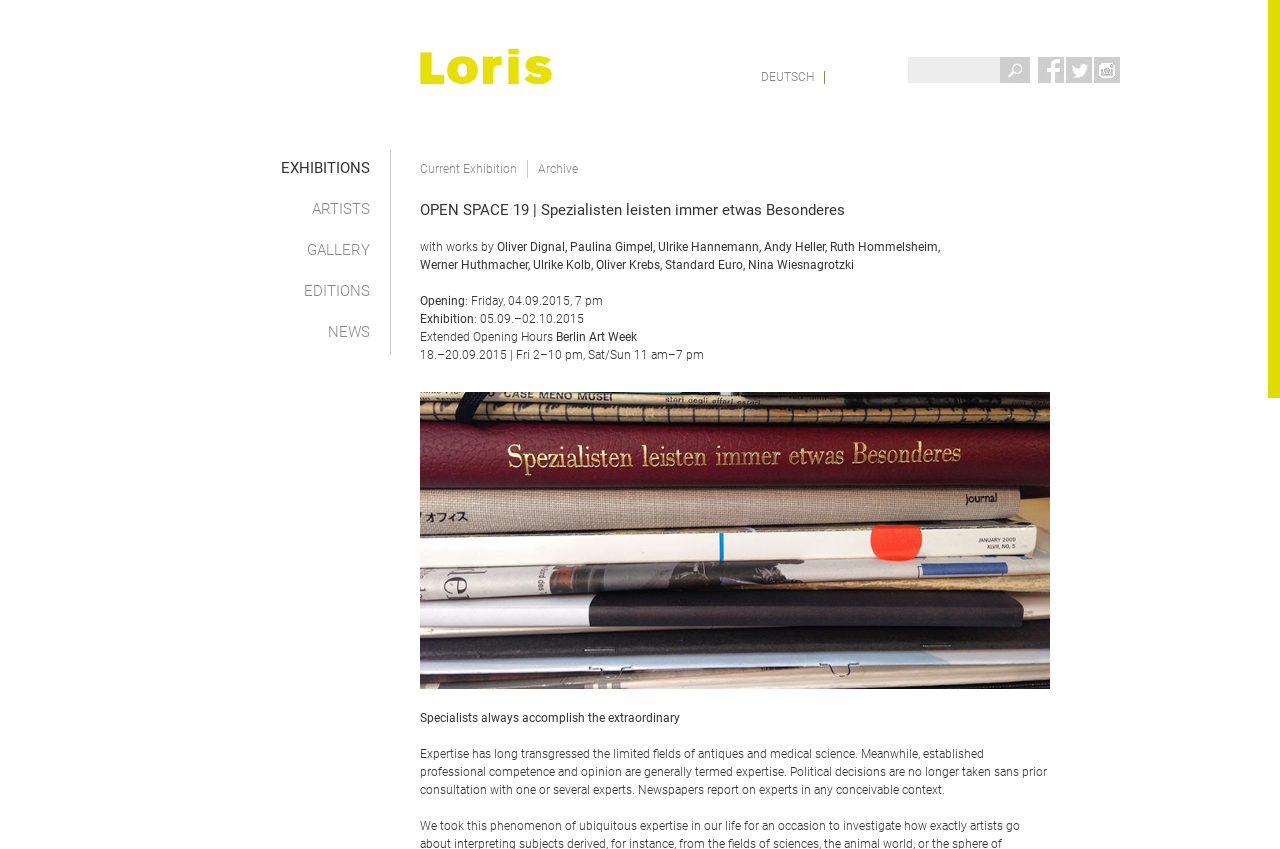Using the element description: "Current Exhibition", determine the bounding box coordinates. The coordinates should be in the format [left, top, right, bottom], with values between 0 and 1.

[0.328, 0.191, 0.404, 0.207]